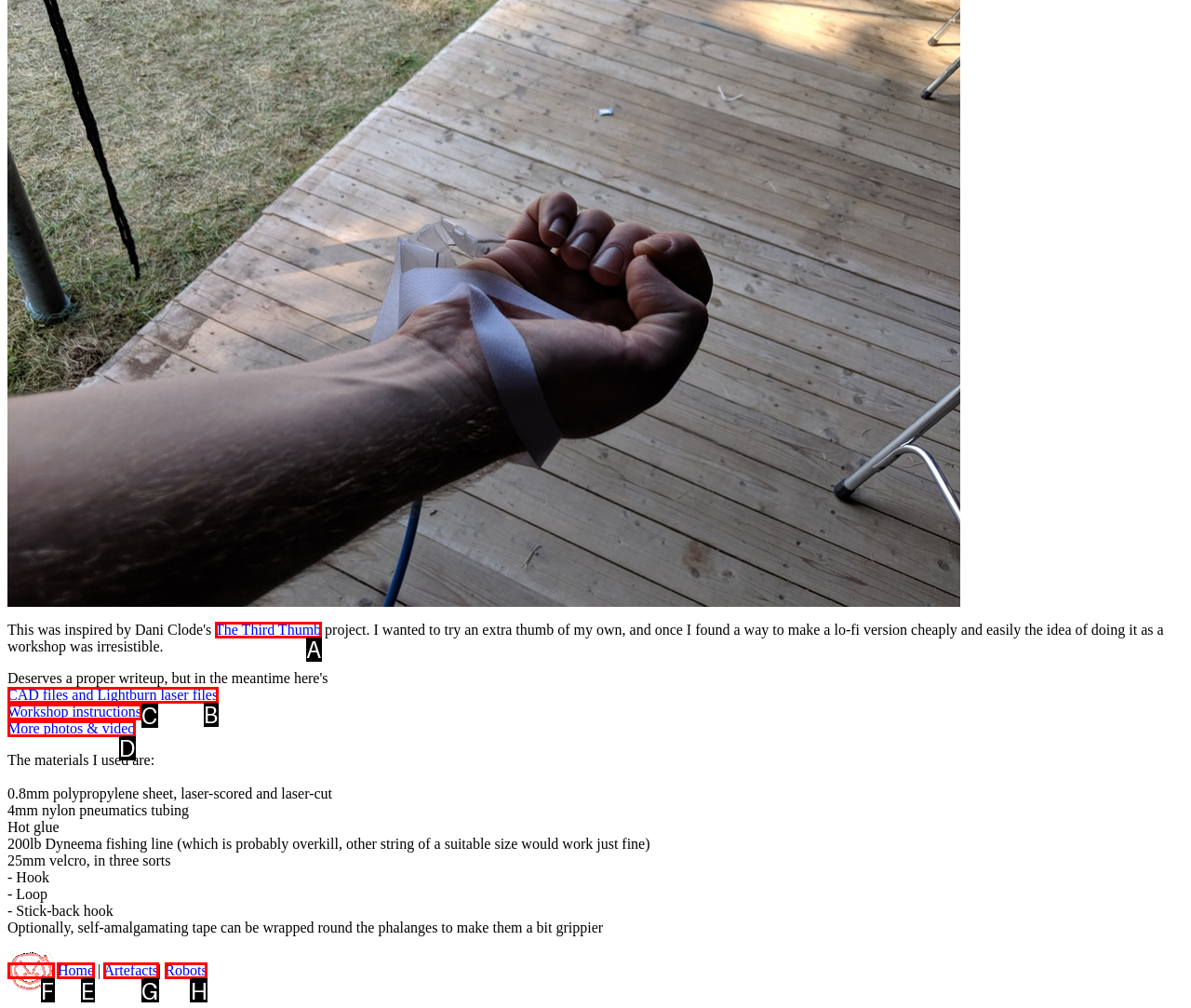Select the UI element that should be clicked to execute the following task: Go to 'Home' page
Provide the letter of the correct choice from the given options.

E